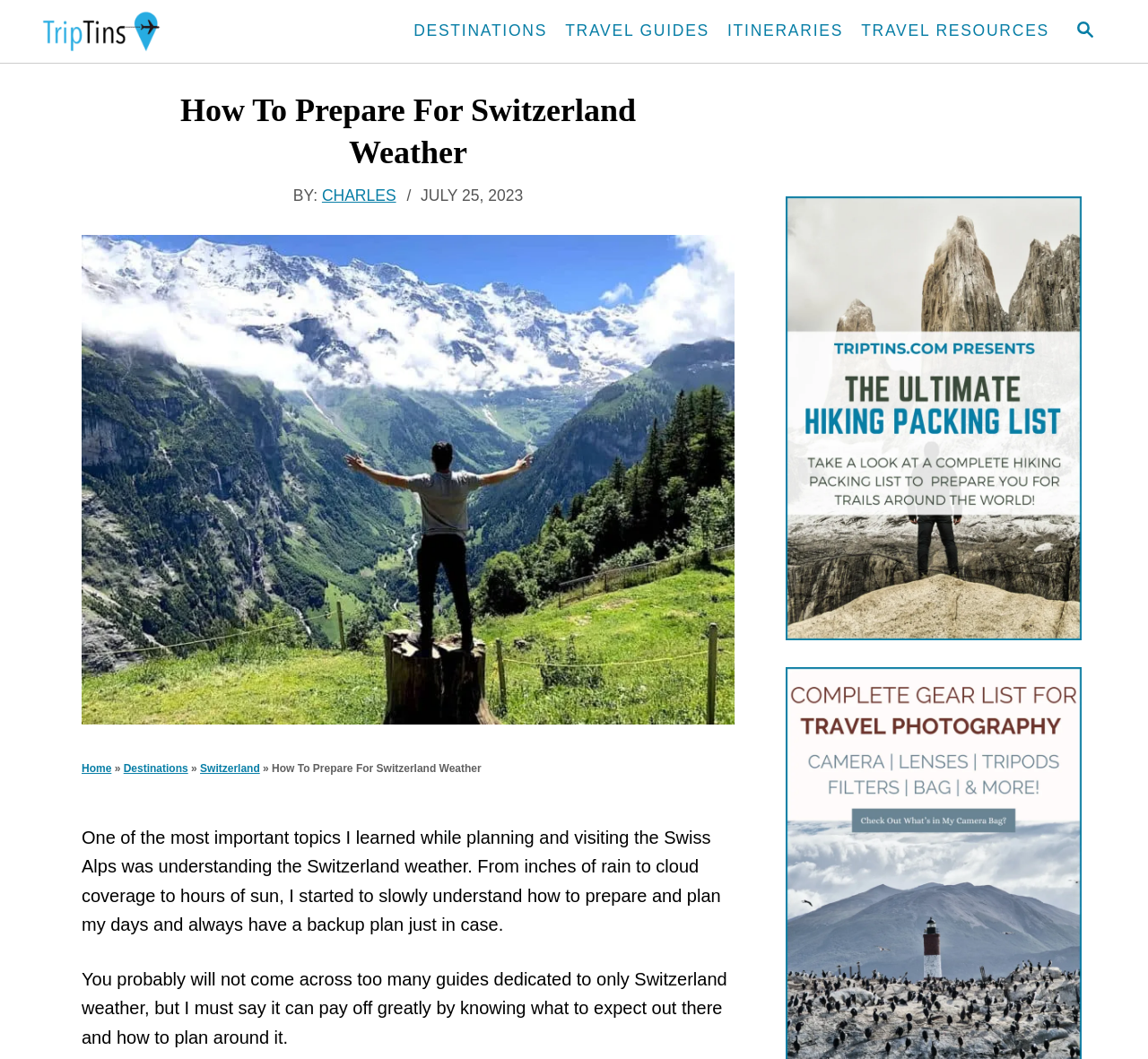Identify the bounding box coordinates of the section to be clicked to complete the task described by the following instruction: "Explore DESTINATIONS". The coordinates should be four float numbers between 0 and 1, formatted as [left, top, right, bottom].

[0.352, 0.012, 0.484, 0.047]